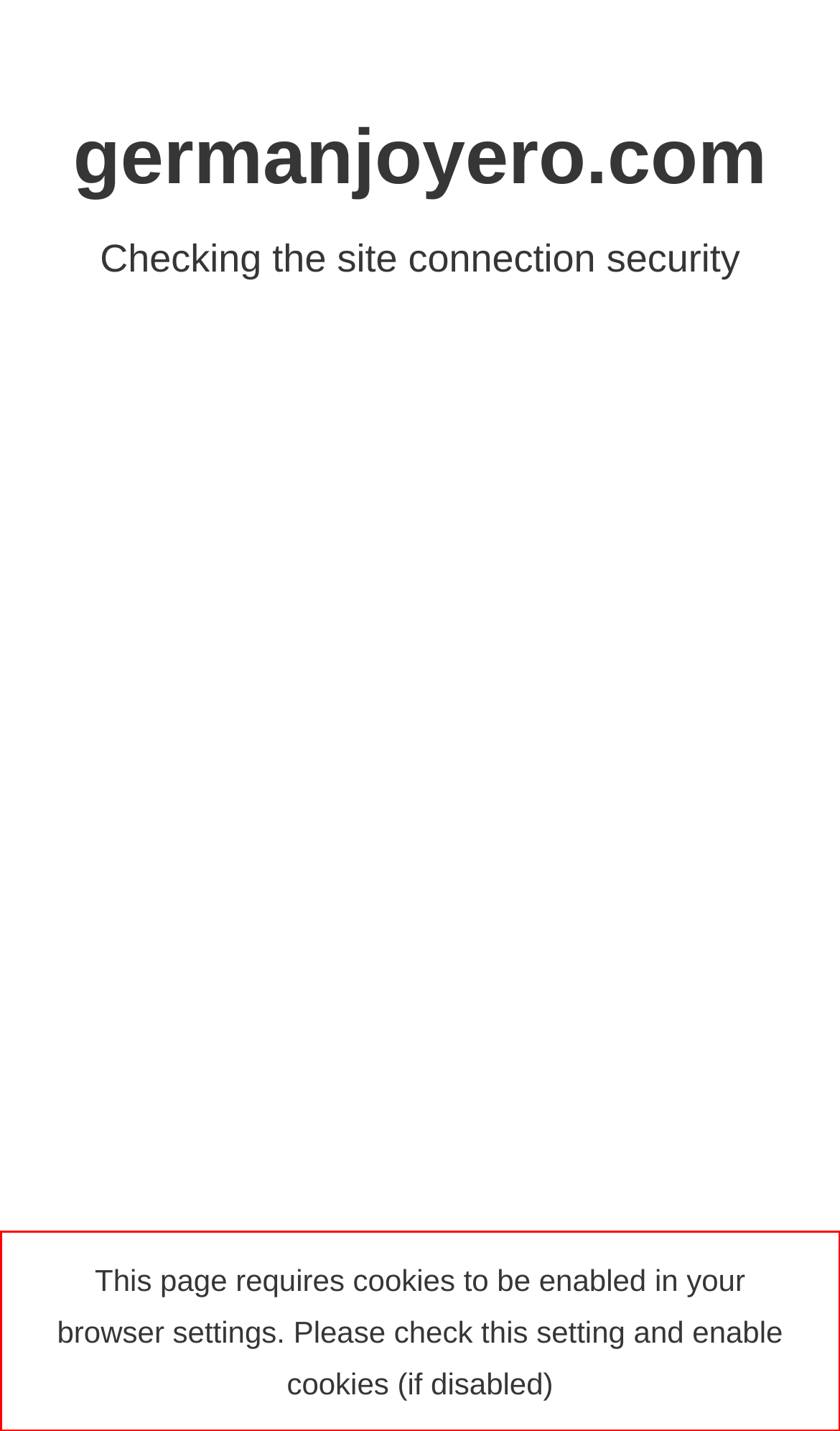You are provided with a screenshot of a webpage containing a red bounding box. Please extract the text enclosed by this red bounding box.

This page requires cookies to be enabled in your browser settings. Please check this setting and enable cookies (if disabled)